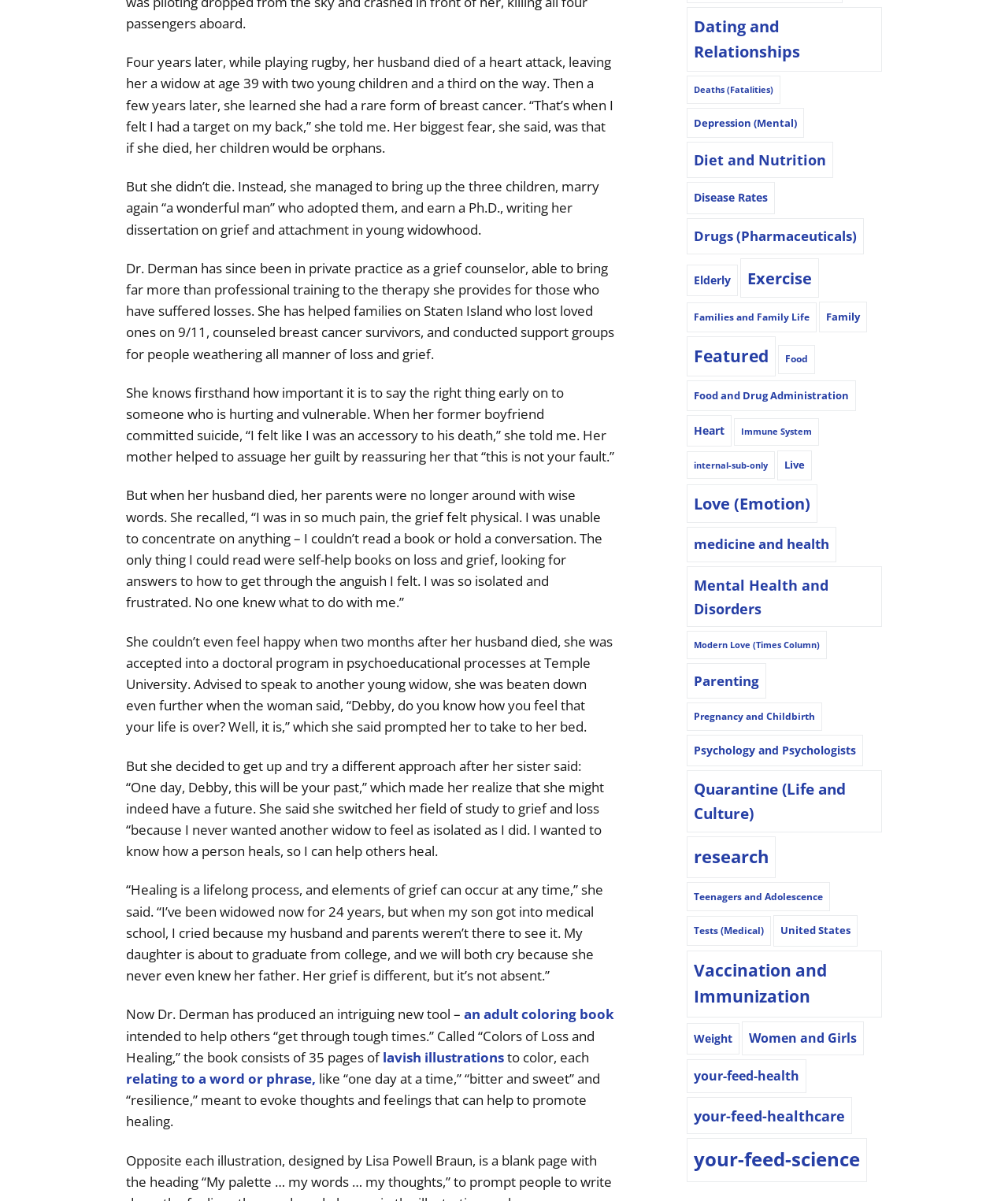Identify the bounding box coordinates of the section that should be clicked to achieve the task described: "Explore 'Mental Health and Disorders'".

[0.681, 0.472, 0.875, 0.522]